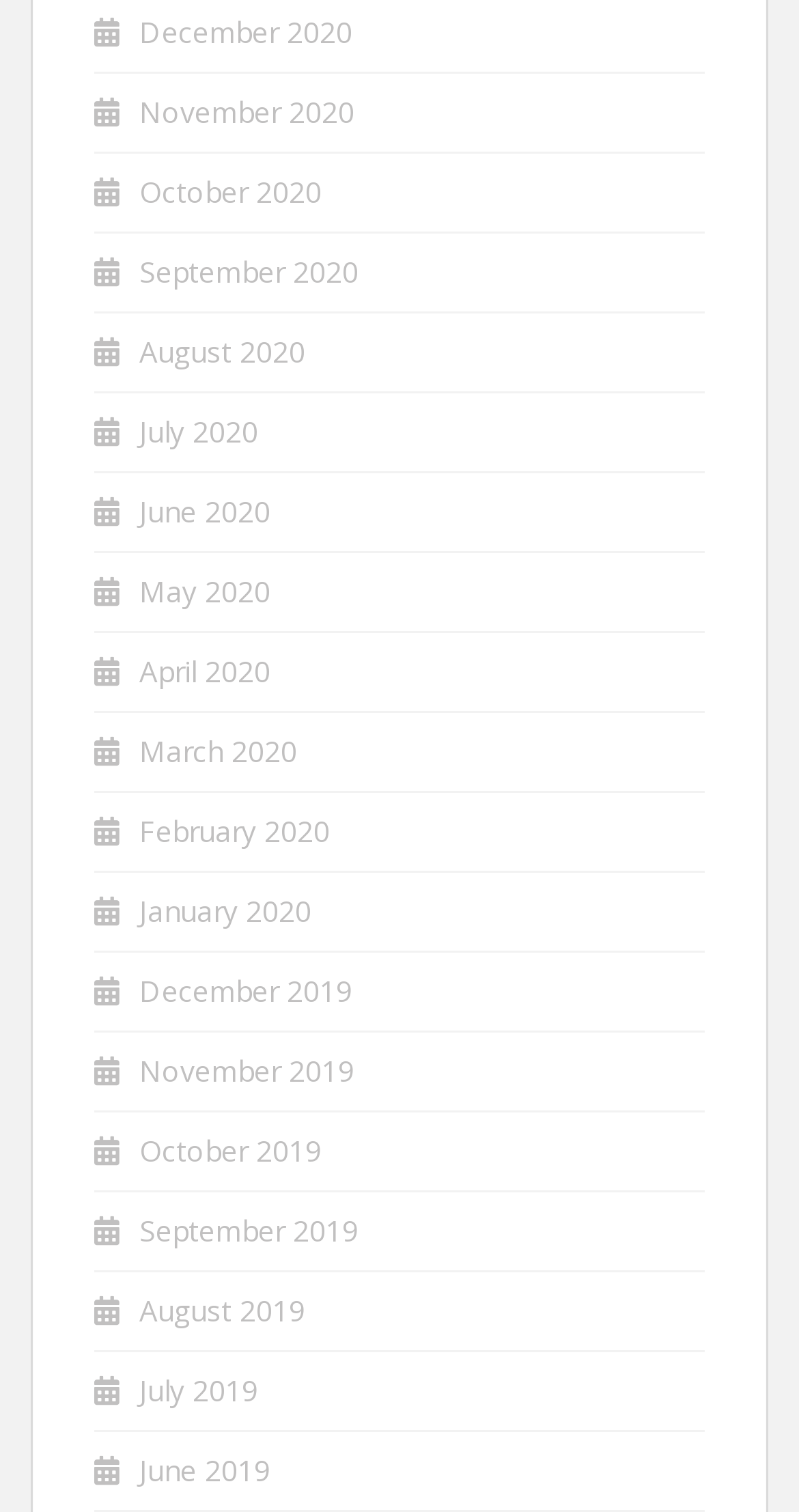Determine the bounding box coordinates of the clickable element necessary to fulfill the instruction: "view November 2020". Provide the coordinates as four float numbers within the 0 to 1 range, i.e., [left, top, right, bottom].

[0.174, 0.061, 0.444, 0.087]